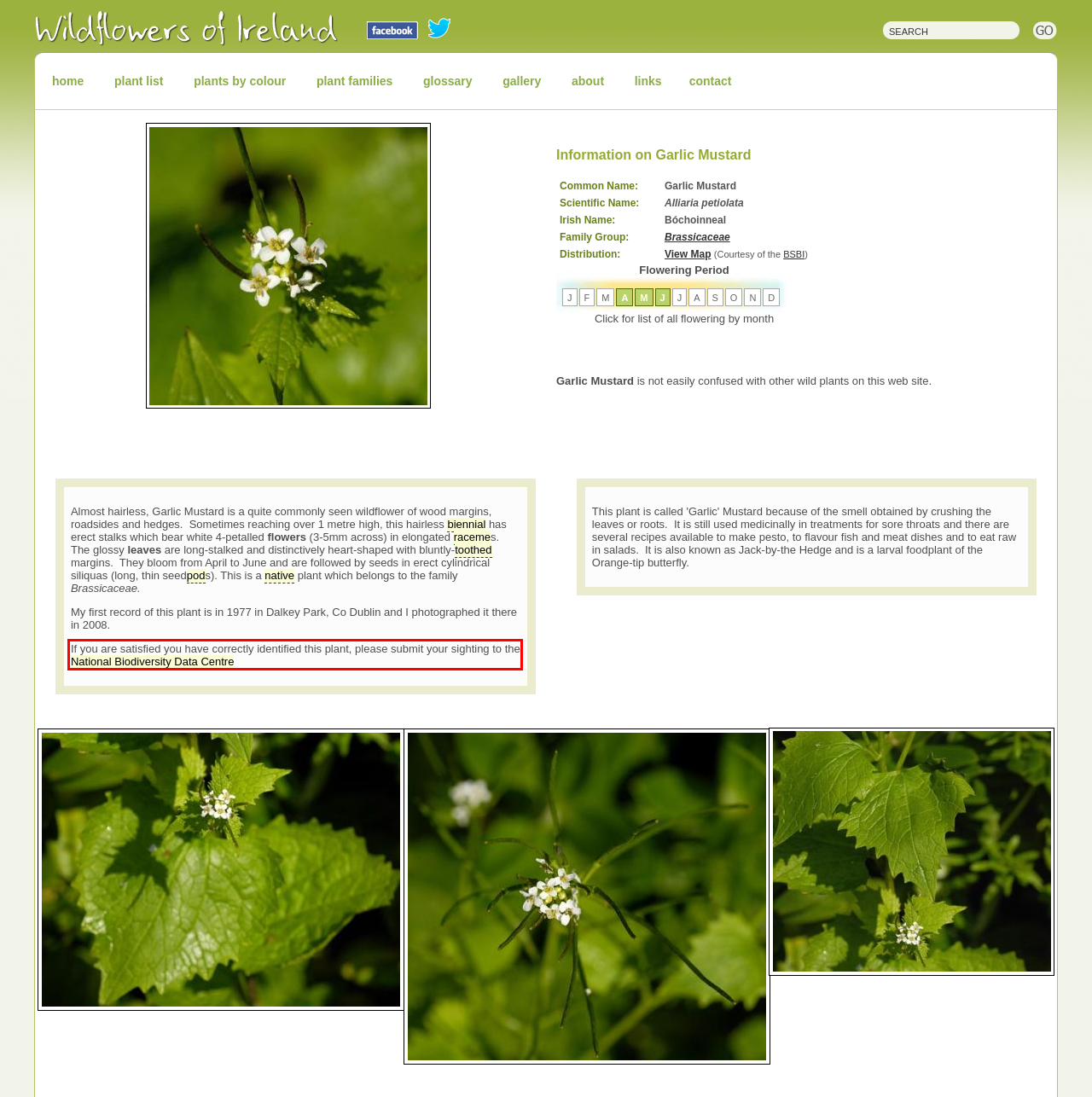Given the screenshot of the webpage, identify the red bounding box, and recognize the text content inside that red bounding box.

If you are satisfied you have correctly identified this plant, please submit your sighting to the National Biodiversity Data Centre